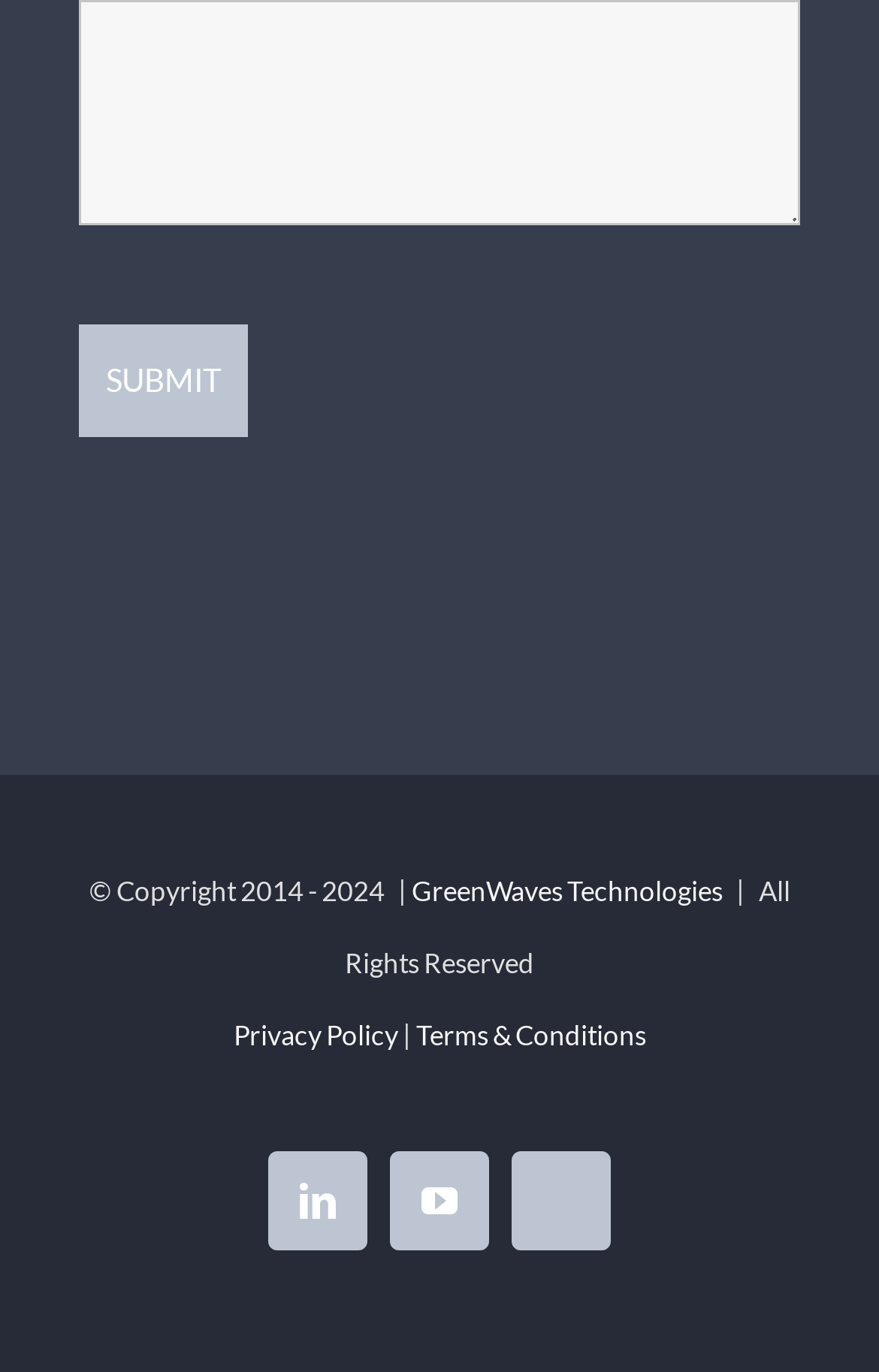What is the copyright year range?
Please provide a detailed answer to the question.

I found the copyright information at the bottom of the webpage, which states 'Copyright 2014 - 2024'. This indicates that the copyright year range is from 2014 to 2024.